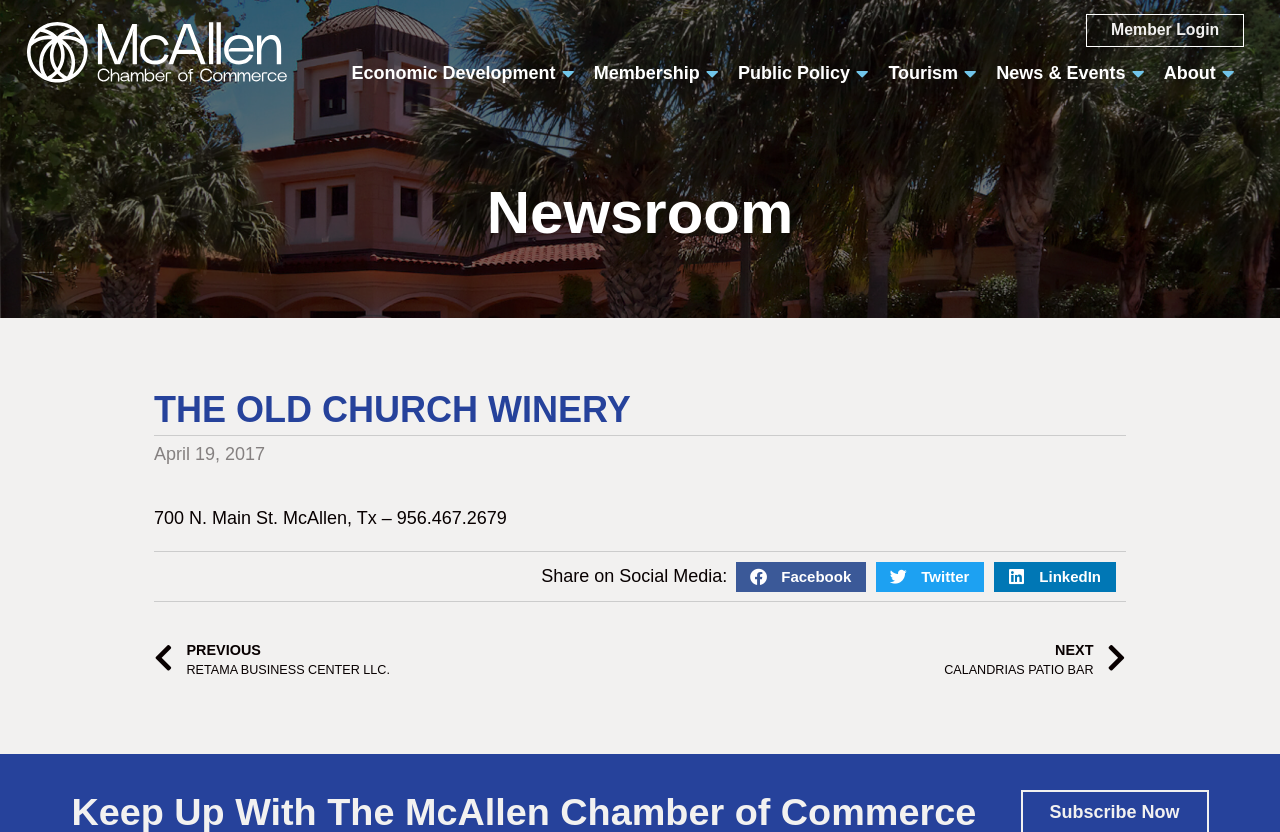Provide the bounding box coordinates of the UI element that matches the description: "PrevPreviousRETAMA BUSINESS CENTER LLC.".

[0.12, 0.767, 0.472, 0.819]